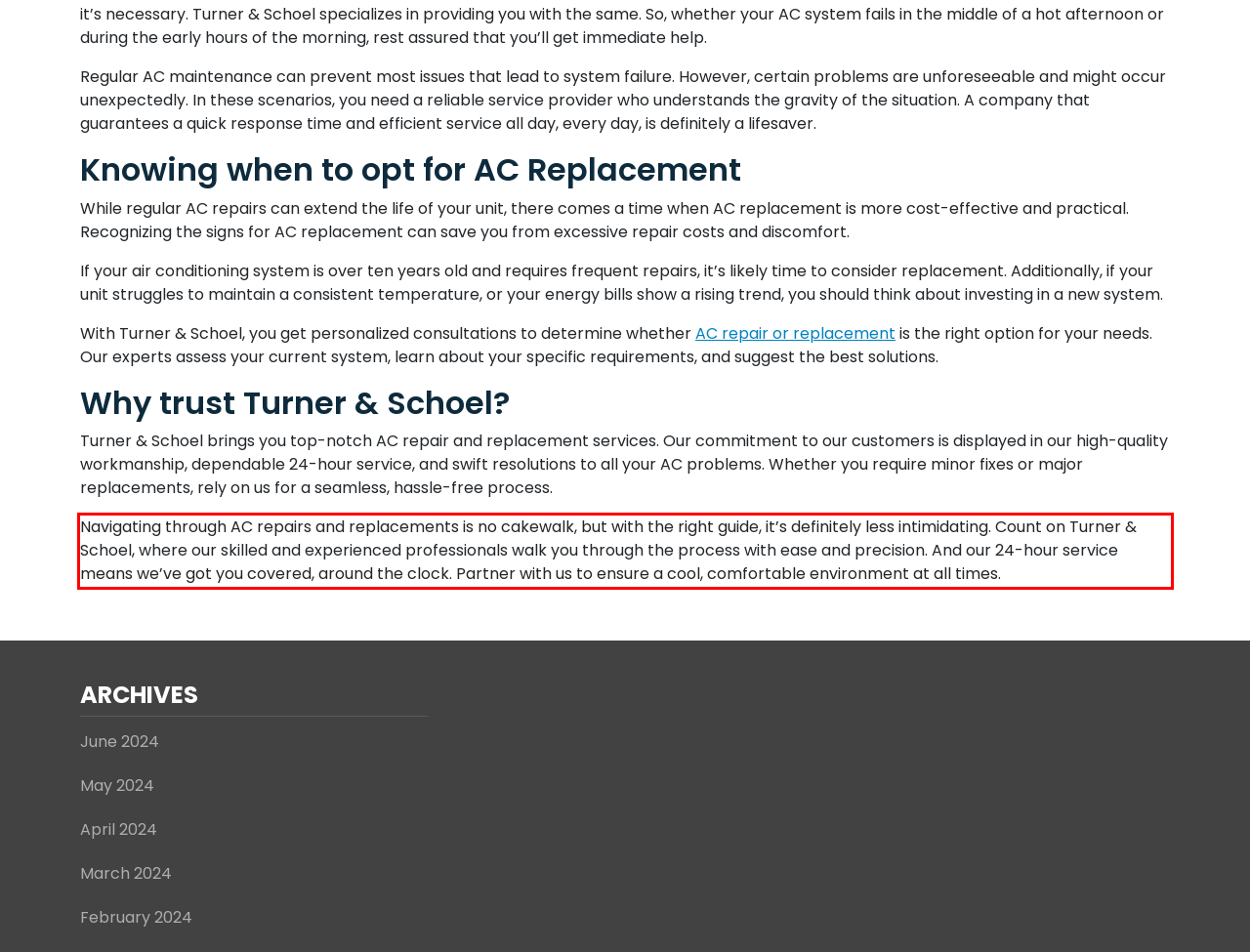Review the webpage screenshot provided, and perform OCR to extract the text from the red bounding box.

Navigating through AC repairs and replacements is no cakewalk, but with the right guide, it’s definitely less intimidating. Count on Turner & Schoel, where our skilled and experienced professionals walk you through the process with ease and precision. And our 24-hour service means we’ve got you covered, around the clock. Partner with us to ensure a cool, comfortable environment at all times.